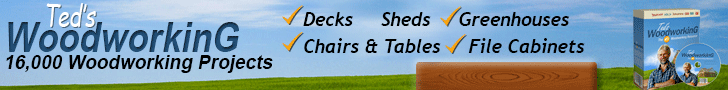Interpret the image and provide an in-depth description.

This banner promotes Ted's Woodworking, showcasing a collection of 16,000 woodworking projects suitable for various skill levels. The image features a tranquil, expansive landscape with a blue sky, emphasizing creativity and craftsmanship in woodworking. Highlighted areas include popular projects such as decks, sheds, greenhouses, chairs, tables, and file cabinets, underscored by visually appealing checkmarks. A promotional box in the right corner suggests a resource for aspiring woodworkers, inviting them to explore the extensive plans available to enhance their woodworking skills.